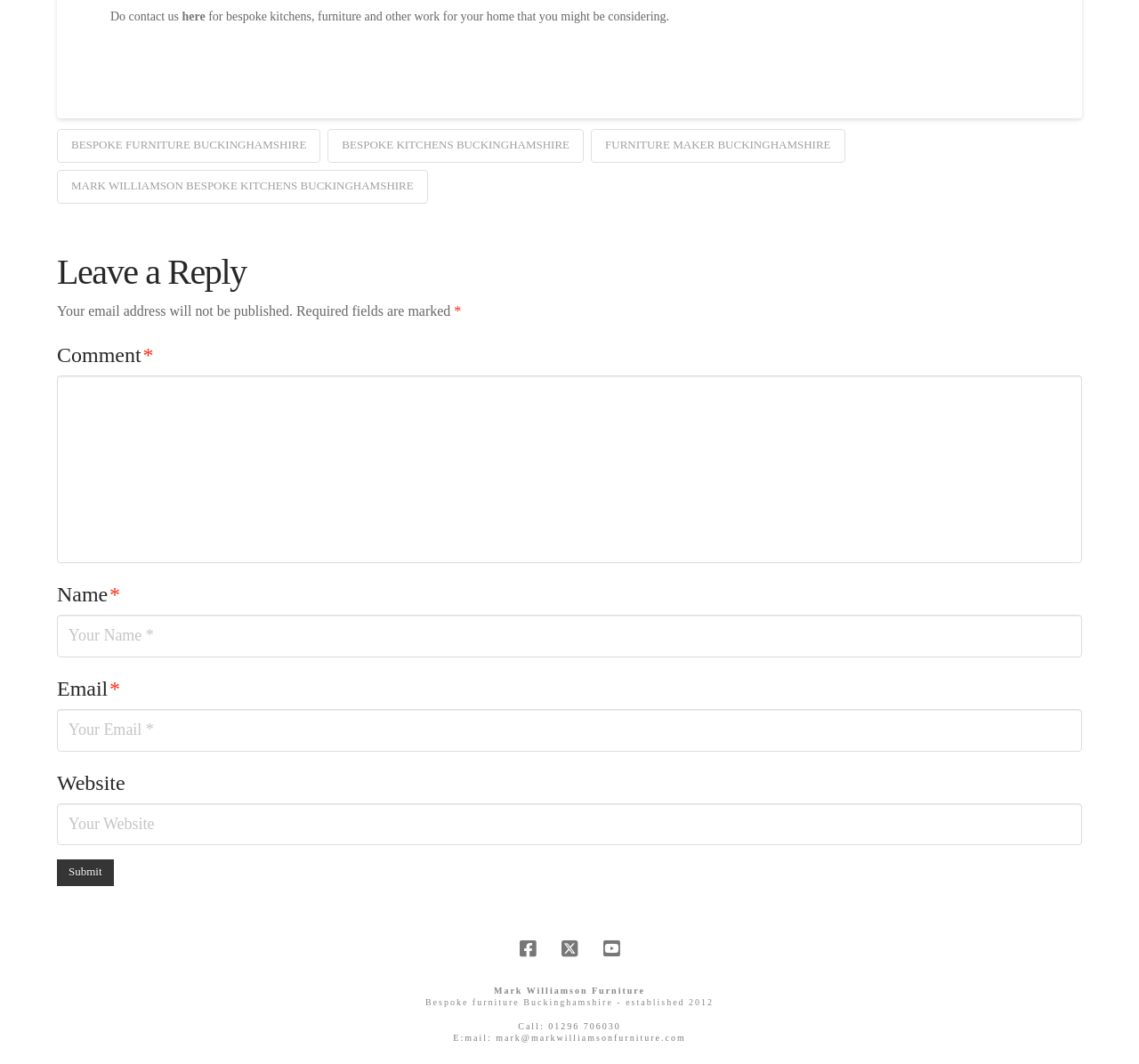Determine the bounding box coordinates of the element's region needed to click to follow the instruction: "Click on 'BESPOKE FURNITURE BUCKINGHAMSHIRE' to learn more". Provide these coordinates as four float numbers between 0 and 1, formatted as [left, top, right, bottom].

[0.05, 0.122, 0.282, 0.153]